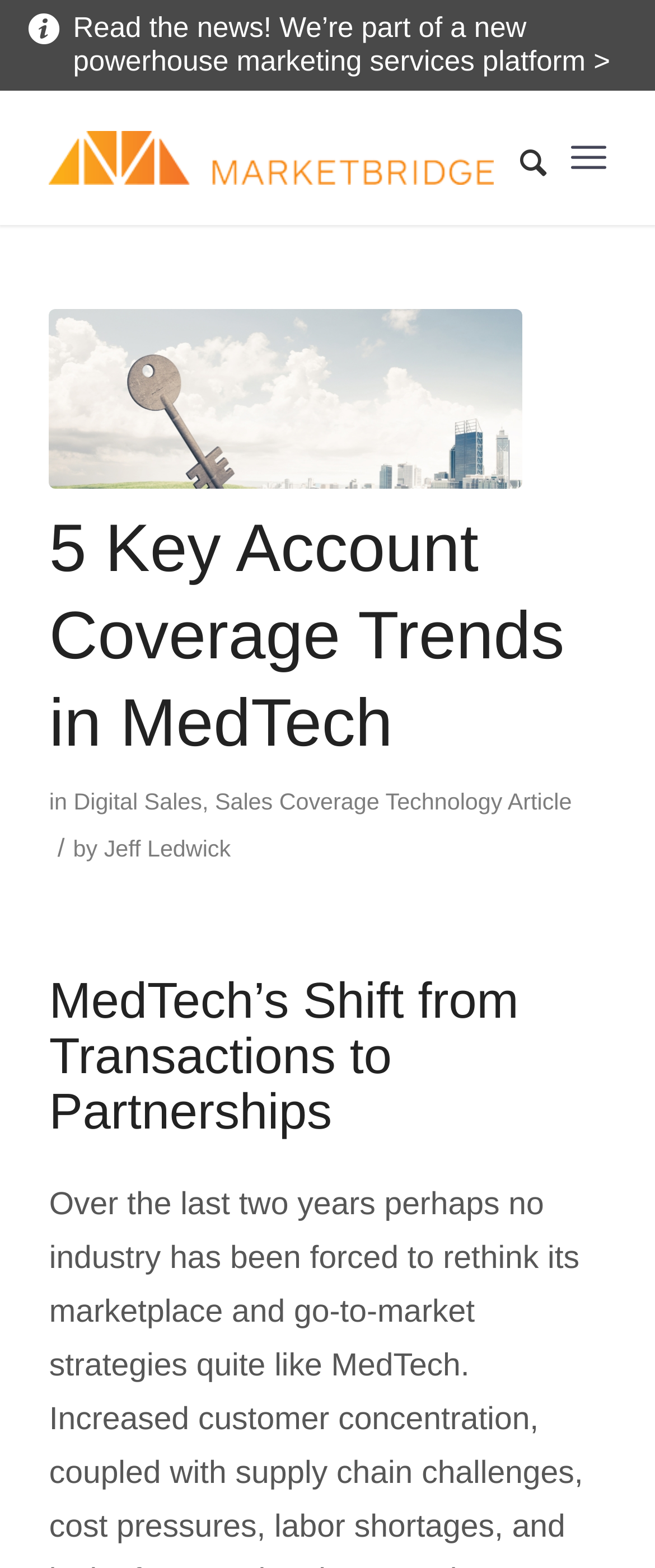Identify the coordinates of the bounding box for the element that must be clicked to accomplish the instruction: "Read the news about the new powerhouse marketing services platform".

[0.112, 0.007, 0.932, 0.049]